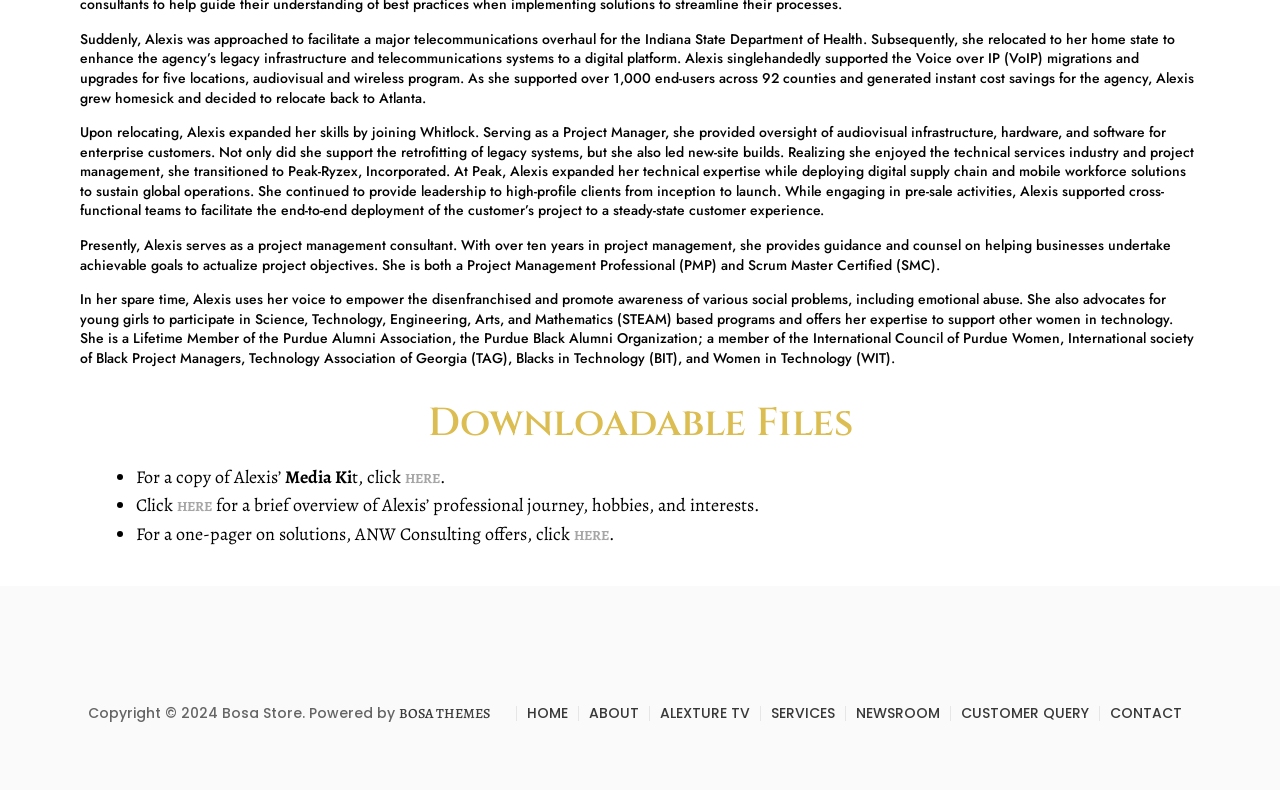Locate the bounding box coordinates of the area to click to fulfill this instruction: "Download a copy of Alexis' media kit". The bounding box should be presented as four float numbers between 0 and 1, in the order [left, top, right, bottom].

[0.316, 0.593, 0.344, 0.617]